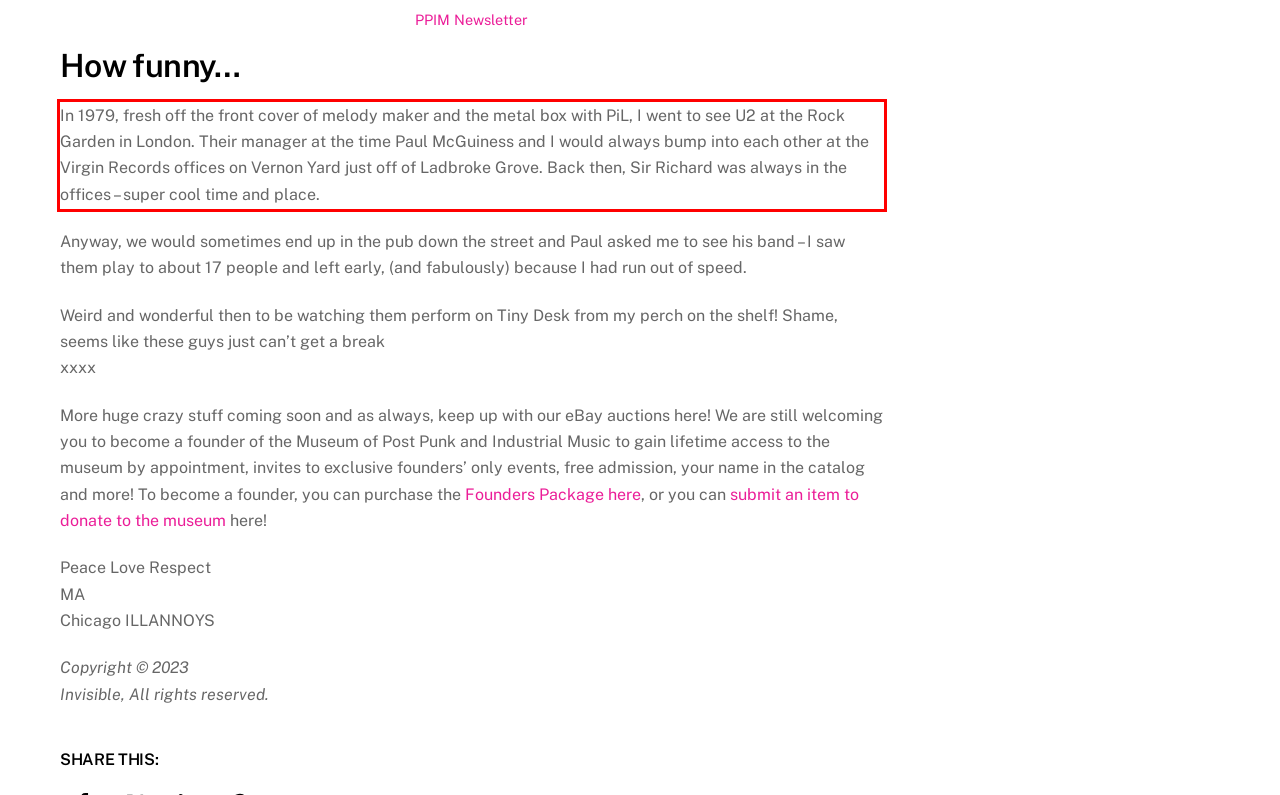Please perform OCR on the UI element surrounded by the red bounding box in the given webpage screenshot and extract its text content.

In 1979, fresh off the front cover of melody maker and the metal box with PiL, I went to see U2 at the Rock Garden in London. Their manager at the time Paul McGuiness and I would always bump into each other at the Virgin Records offices on Vernon Yard just off of Ladbroke Grove. Back then, Sir Richard was always in the offices – super cool time and place.